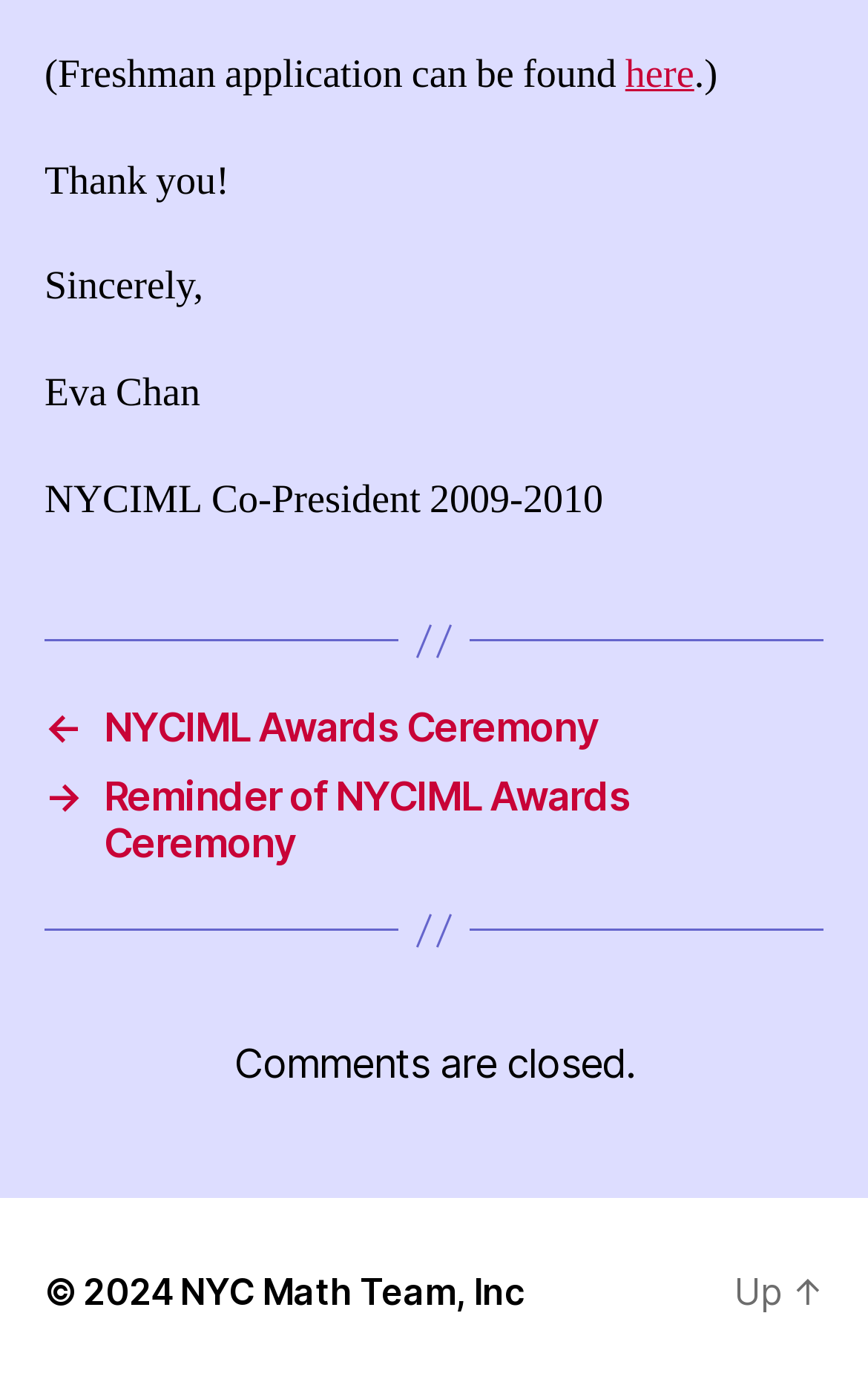Identify the bounding box for the UI element that is described as follows: "here".

[0.72, 0.035, 0.8, 0.072]